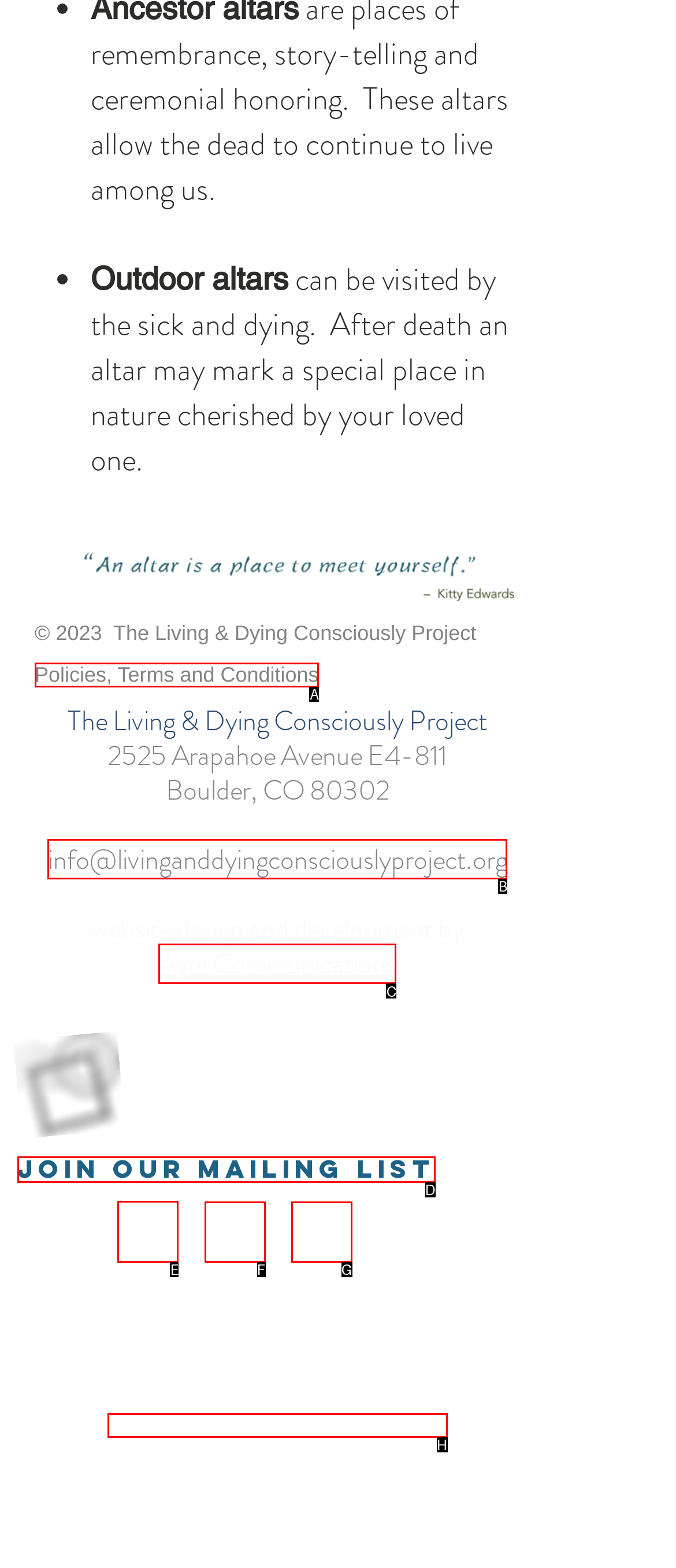Determine the correct UI element to click for this instruction: Follow the organization on Facebook. Respond with the letter of the chosen element.

E